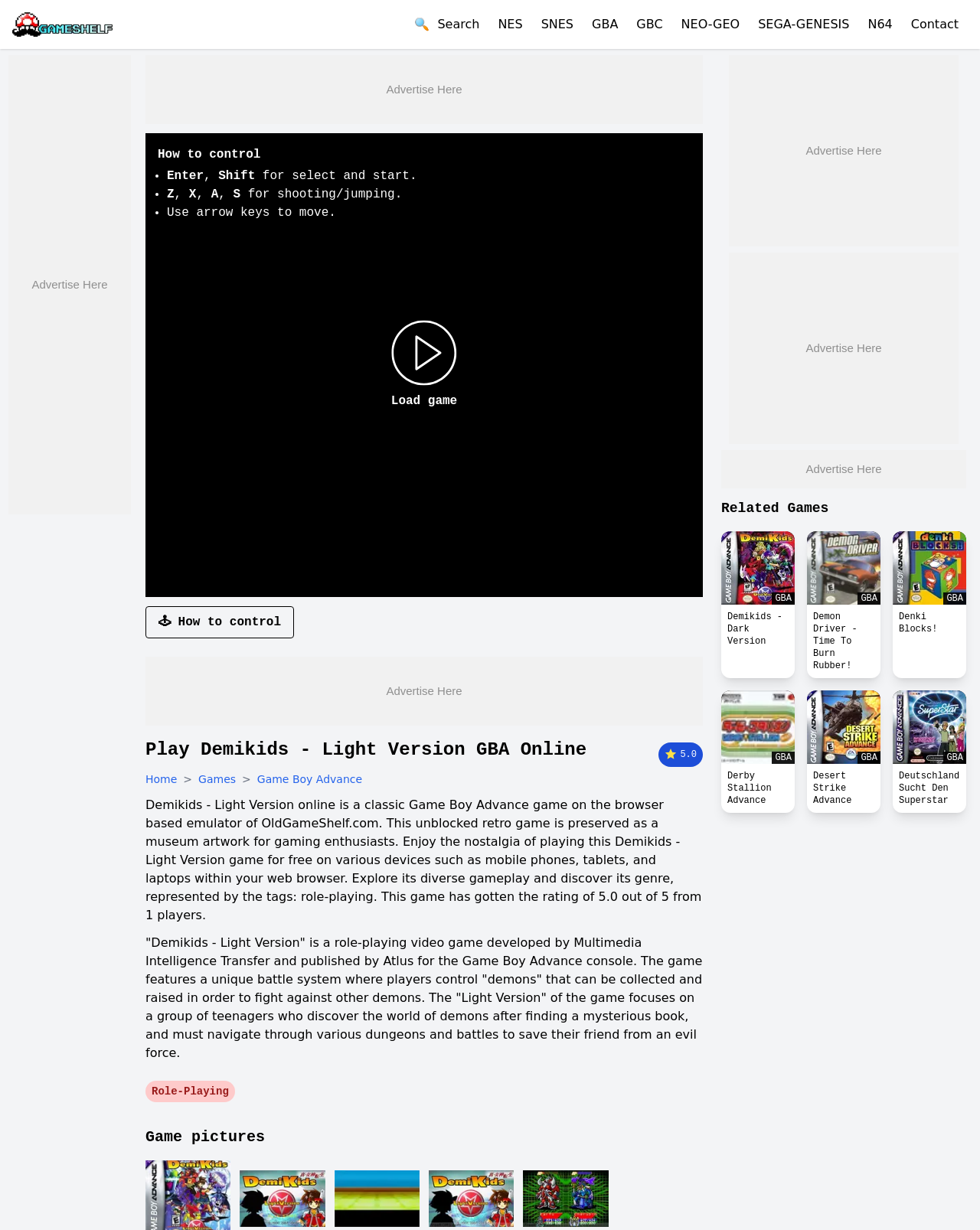For the element described, predict the bounding box coordinates as (top-left x, top-left y, bottom-right x, bottom-right y). All values should be between 0 and 1. Element description: title="Homepage"

[0.012, 0.01, 0.115, 0.03]